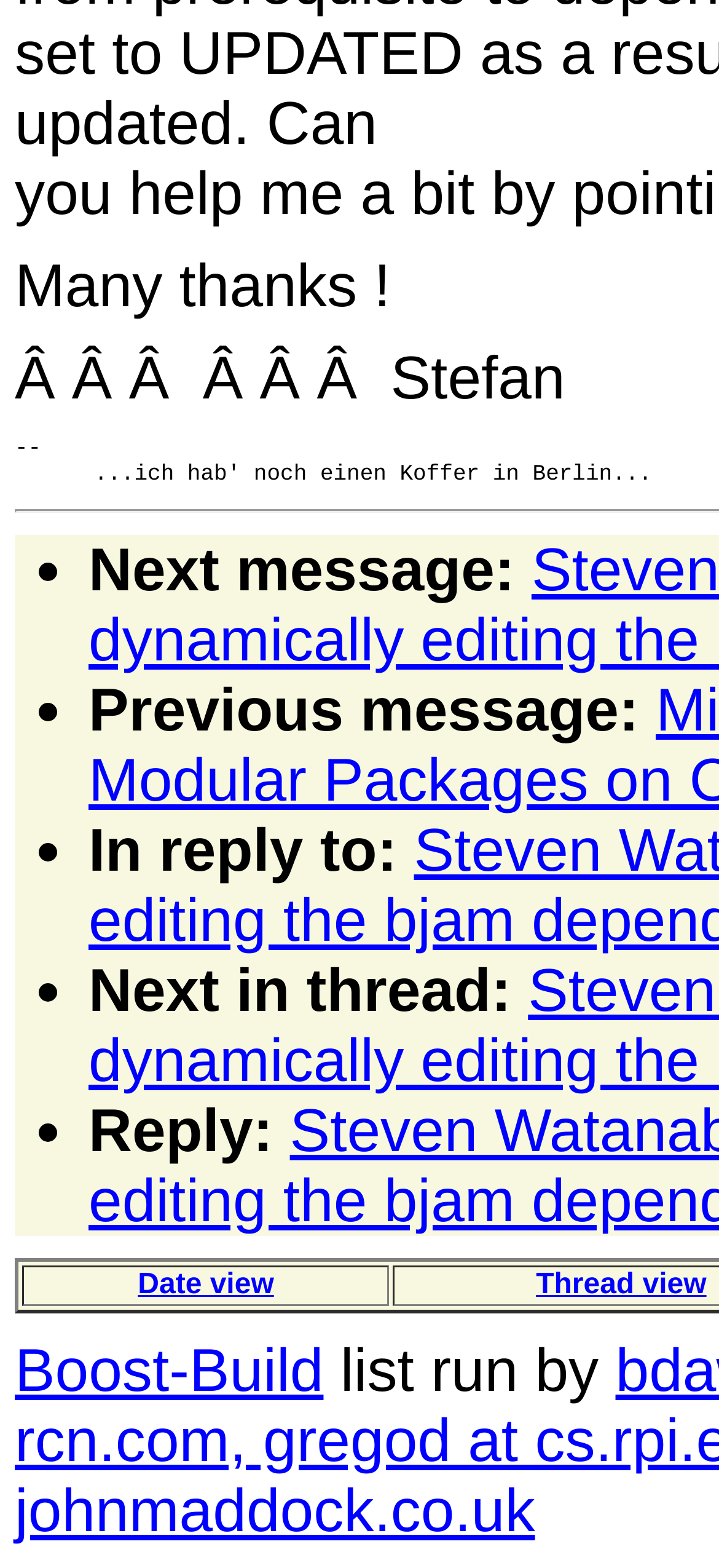Identify the bounding box for the UI element that is described as follows: "Date view".

[0.192, 0.809, 0.381, 0.829]